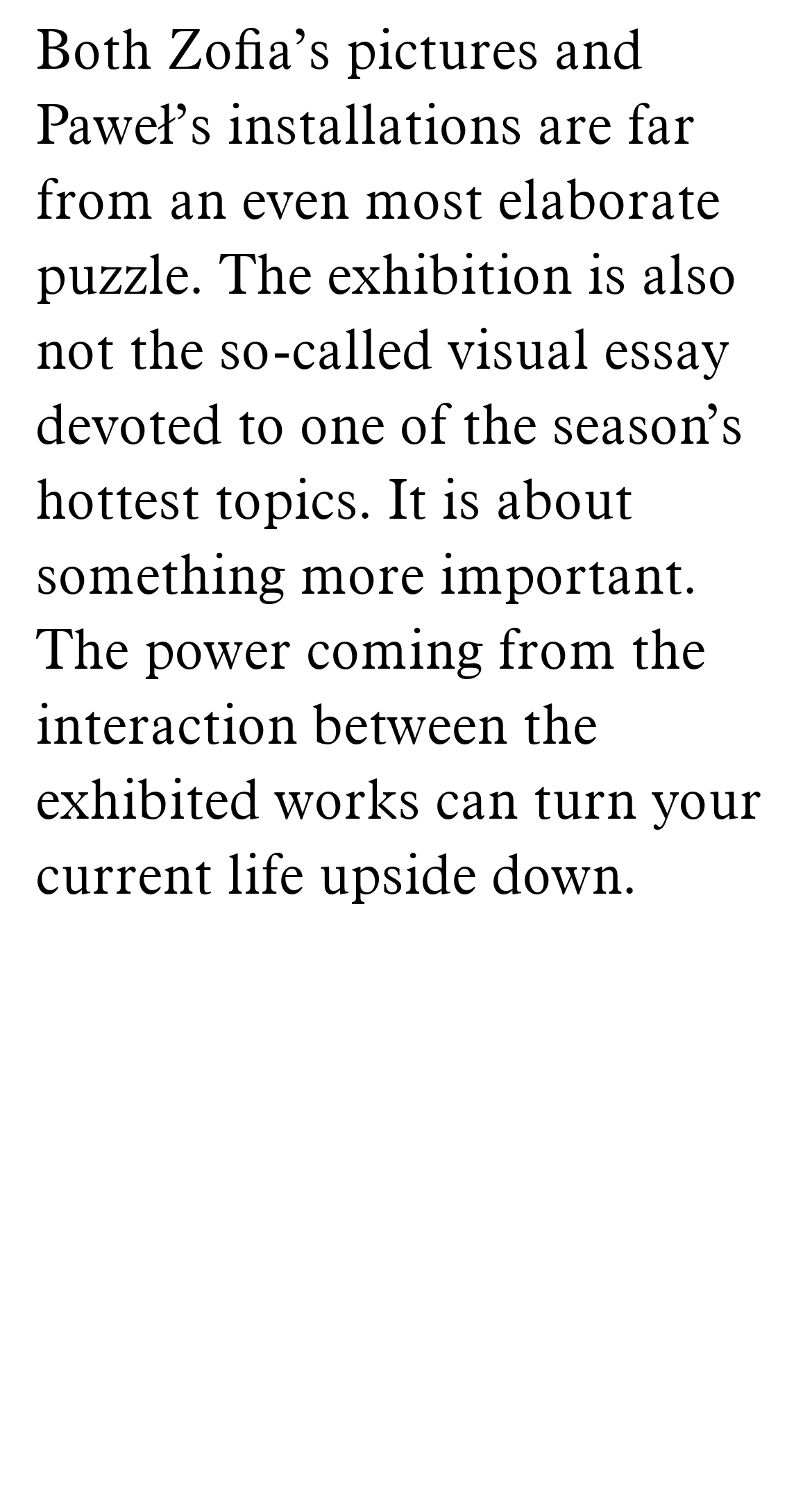Locate the bounding box coordinates of the area that needs to be clicked to fulfill the following instruction: "View Dresden Clinical AI Day". The coordinates should be in the format of four float numbers between 0 and 1, namely [left, top, right, bottom].

None